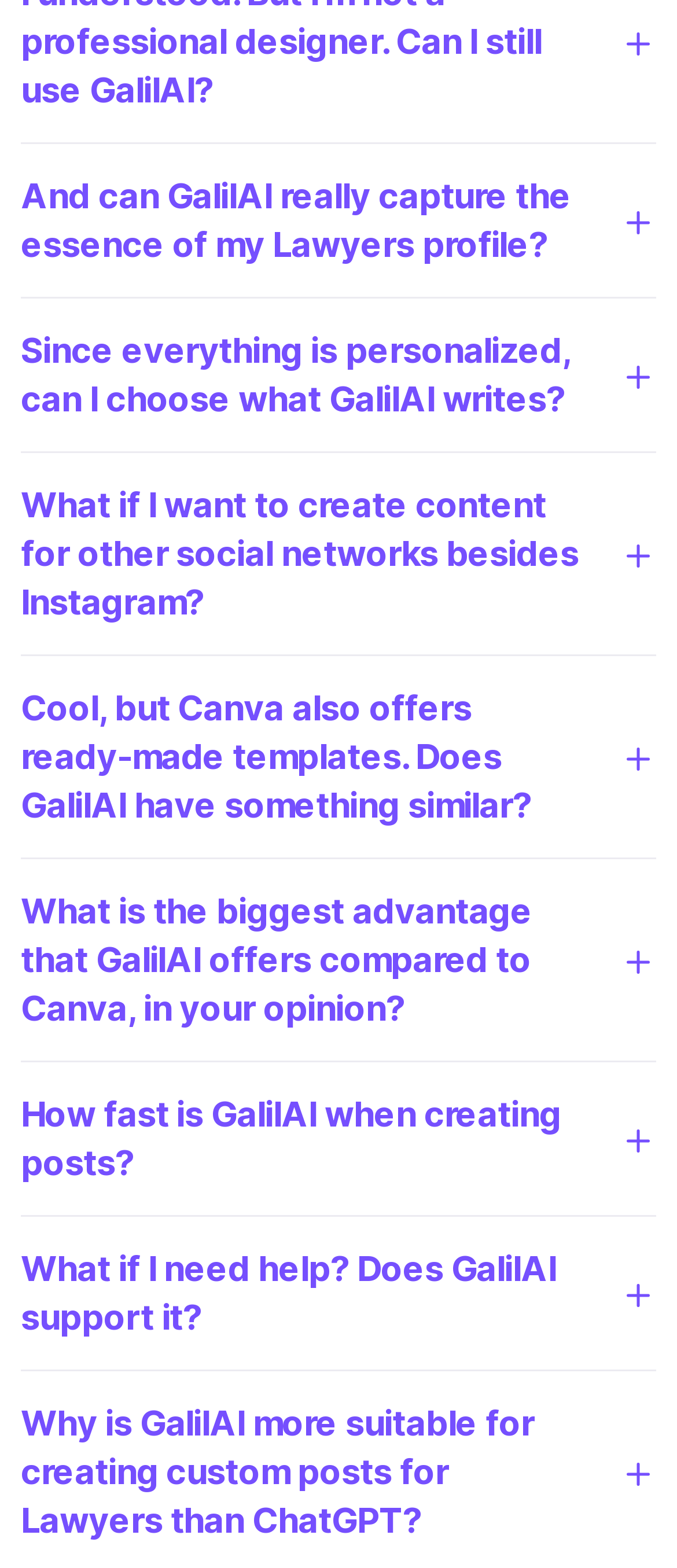Kindly provide the bounding box coordinates of the section you need to click on to fulfill the given instruction: "Click on the link about creating content for other social networks".

[0.031, 0.307, 0.969, 0.4]